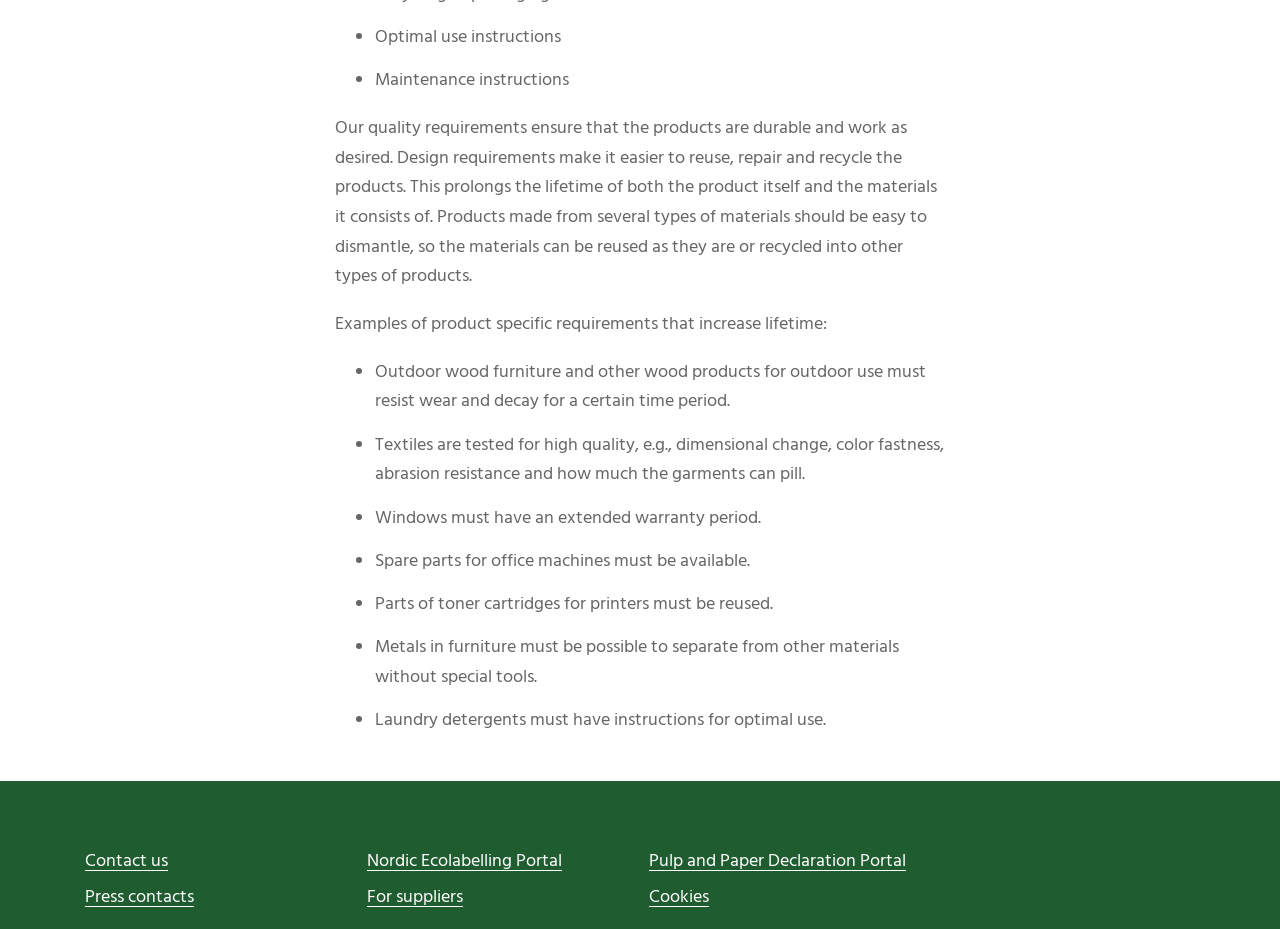Please respond to the question with a concise word or phrase:
What is the requirement for outdoor wood furniture?

Resist wear and decay